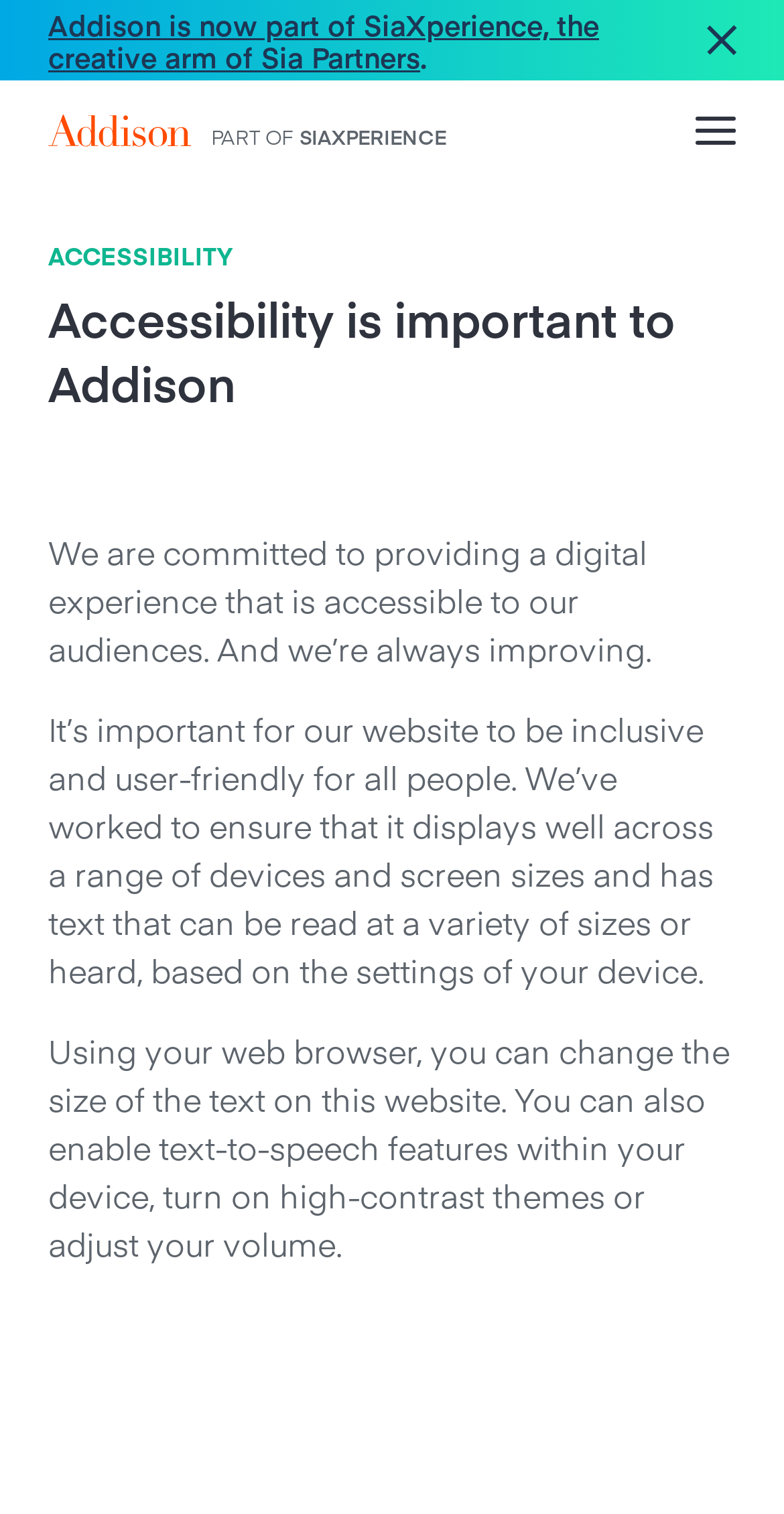Please identify the bounding box coordinates of the clickable element to fulfill the following instruction: "Close the current window". The coordinates should be four float numbers between 0 and 1, i.e., [left, top, right, bottom].

[0.903, 0.005, 0.938, 0.048]